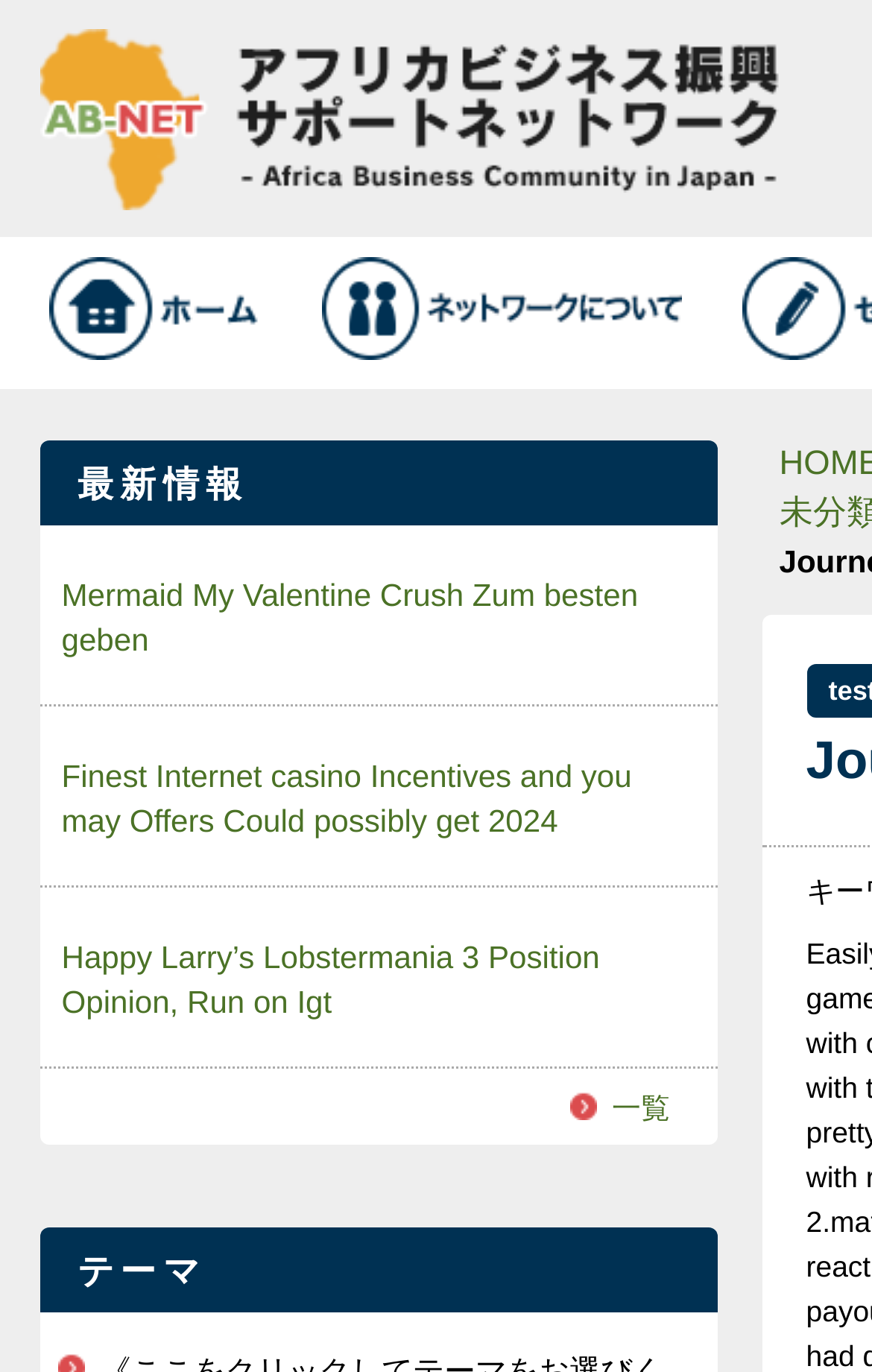What is the last link on the webpage?
Give a detailed and exhaustive answer to the question.

The last link on the webpage is '一覧', which is located at the bottom of the webpage with a bounding box coordinate of [0.701, 0.795, 0.768, 0.82].